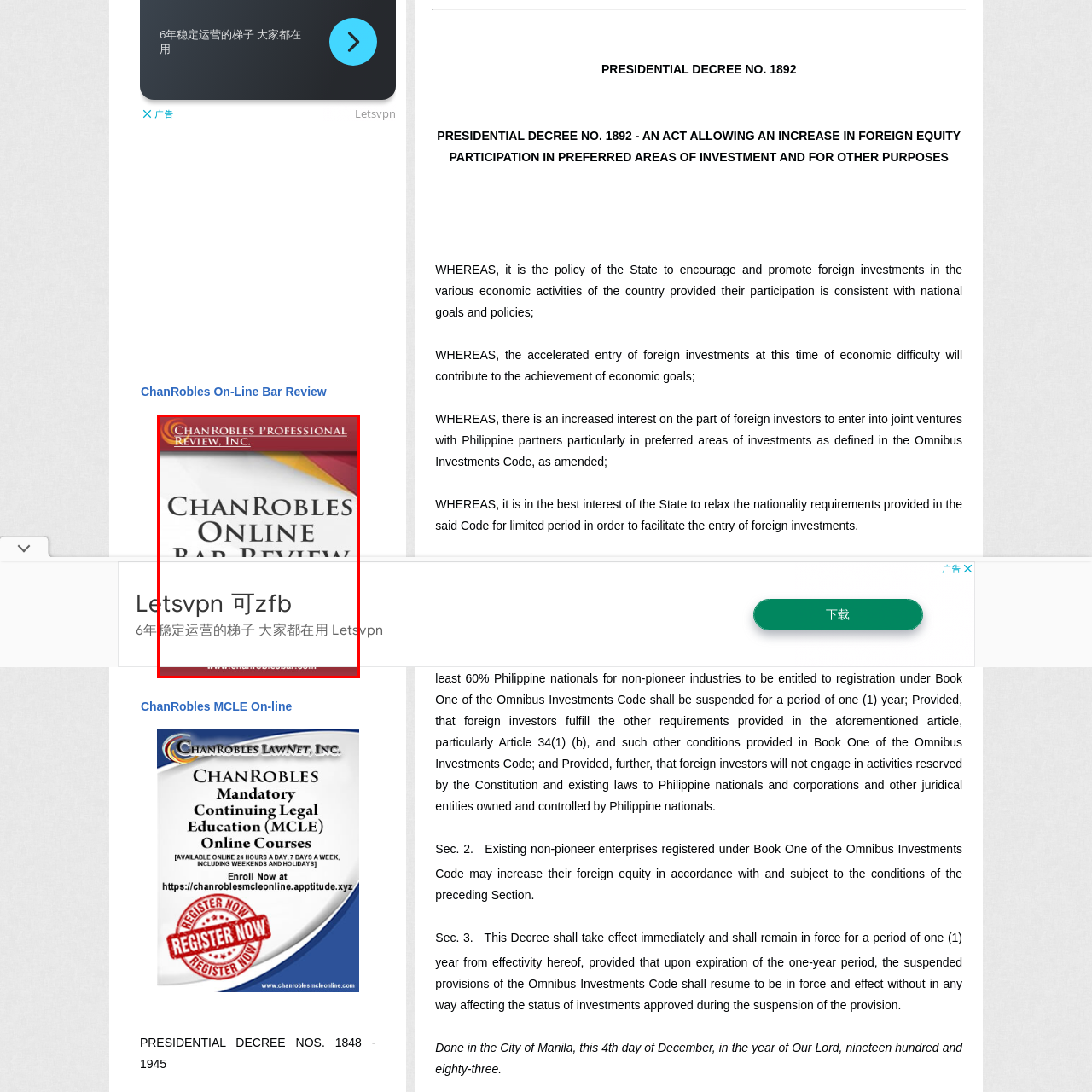What is the purpose of the URL provided?
Inspect the image indicated by the red outline and answer the question with a single word or short phrase.

Further resources and information